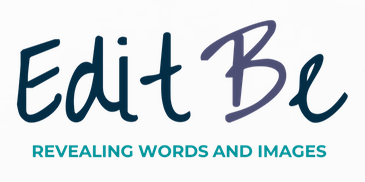Please give a short response to the question using one word or a phrase:
What is the focus of the brand 'Edit Be'?

Communication and visual storytelling